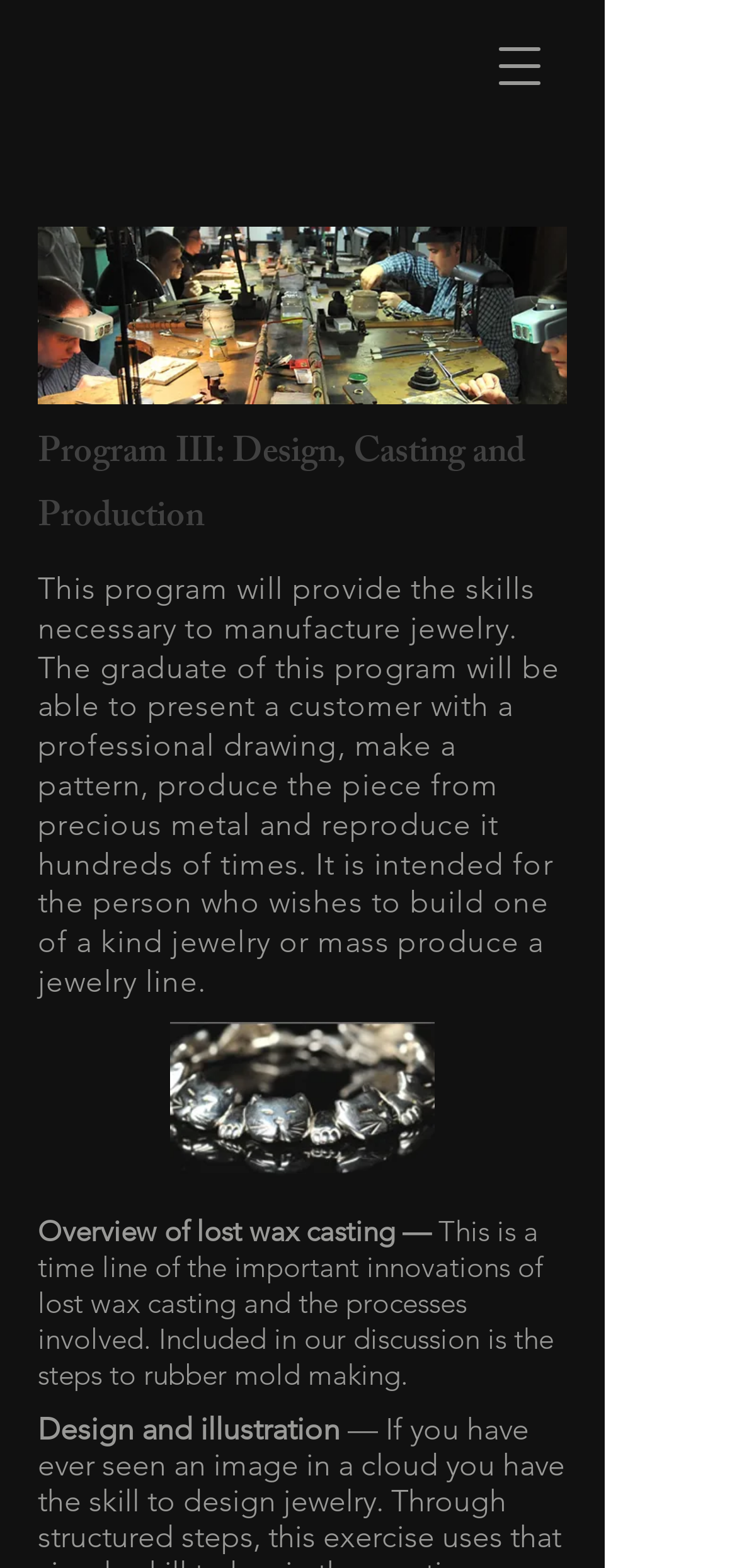Identify the bounding box coordinates for the UI element described by the following text: "aria-label="Open navigation menu"". Provide the coordinates as four float numbers between 0 and 1, in the format [left, top, right, bottom].

[0.641, 0.012, 0.769, 0.072]